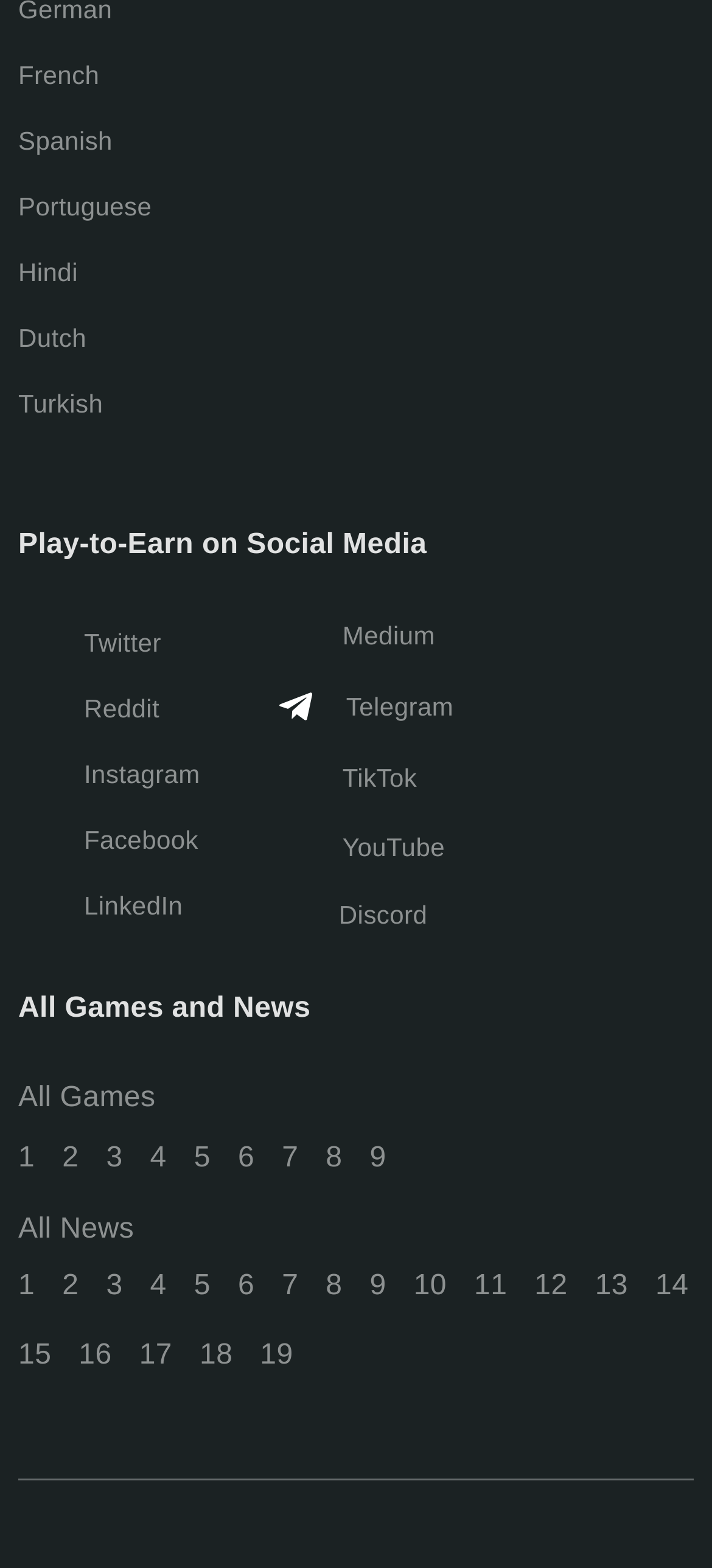Could you determine the bounding box coordinates of the clickable element to complete the instruction: "Read news 1"? Provide the coordinates as four float numbers between 0 and 1, i.e., [left, top, right, bottom].

[0.026, 0.808, 0.049, 0.835]